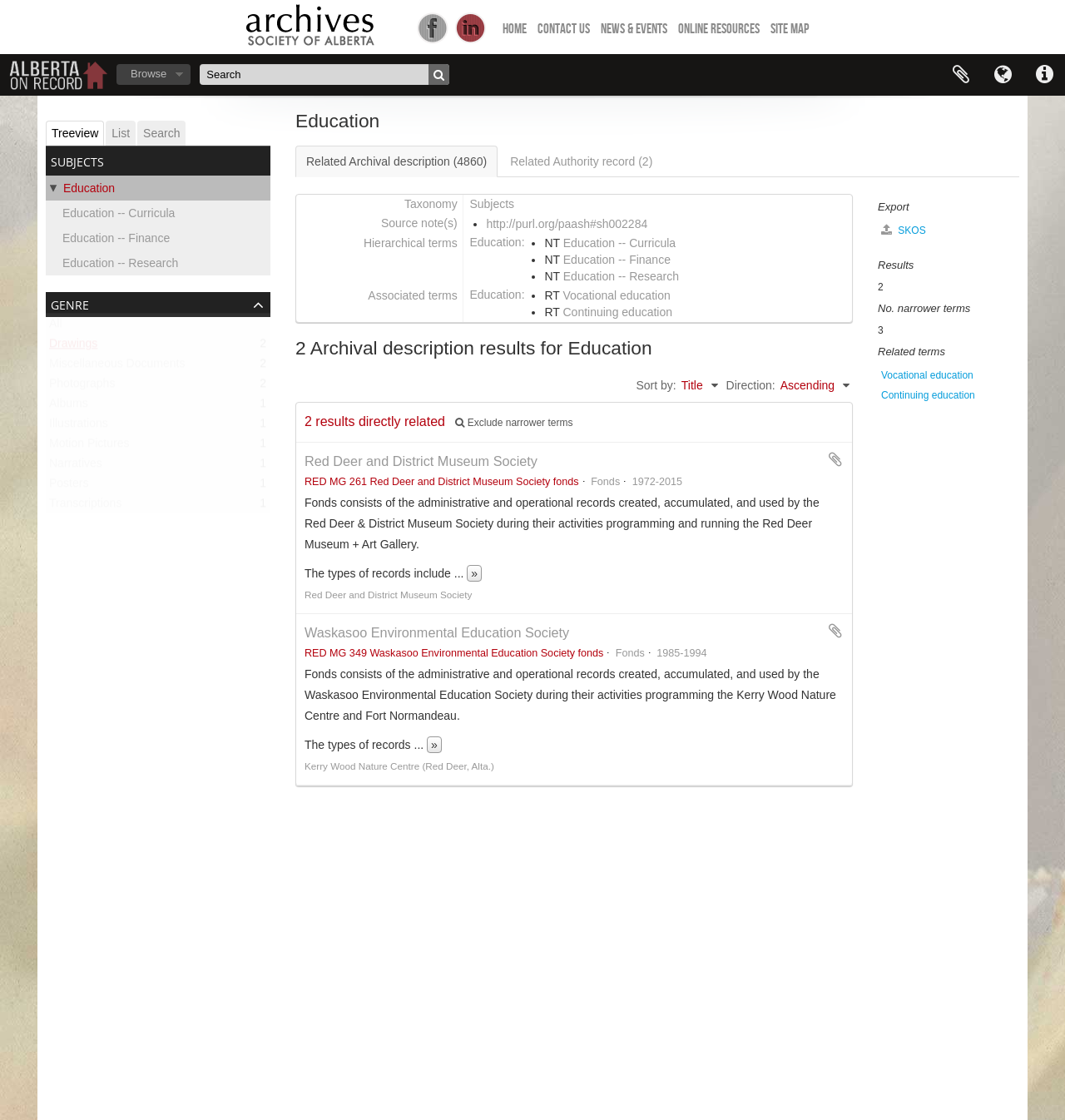Can you pinpoint the bounding box coordinates for the clickable element required for this instruction: "Clear filters"? The coordinates should be four float numbers between 0 and 1, i.e., [left, top, right, bottom].

None